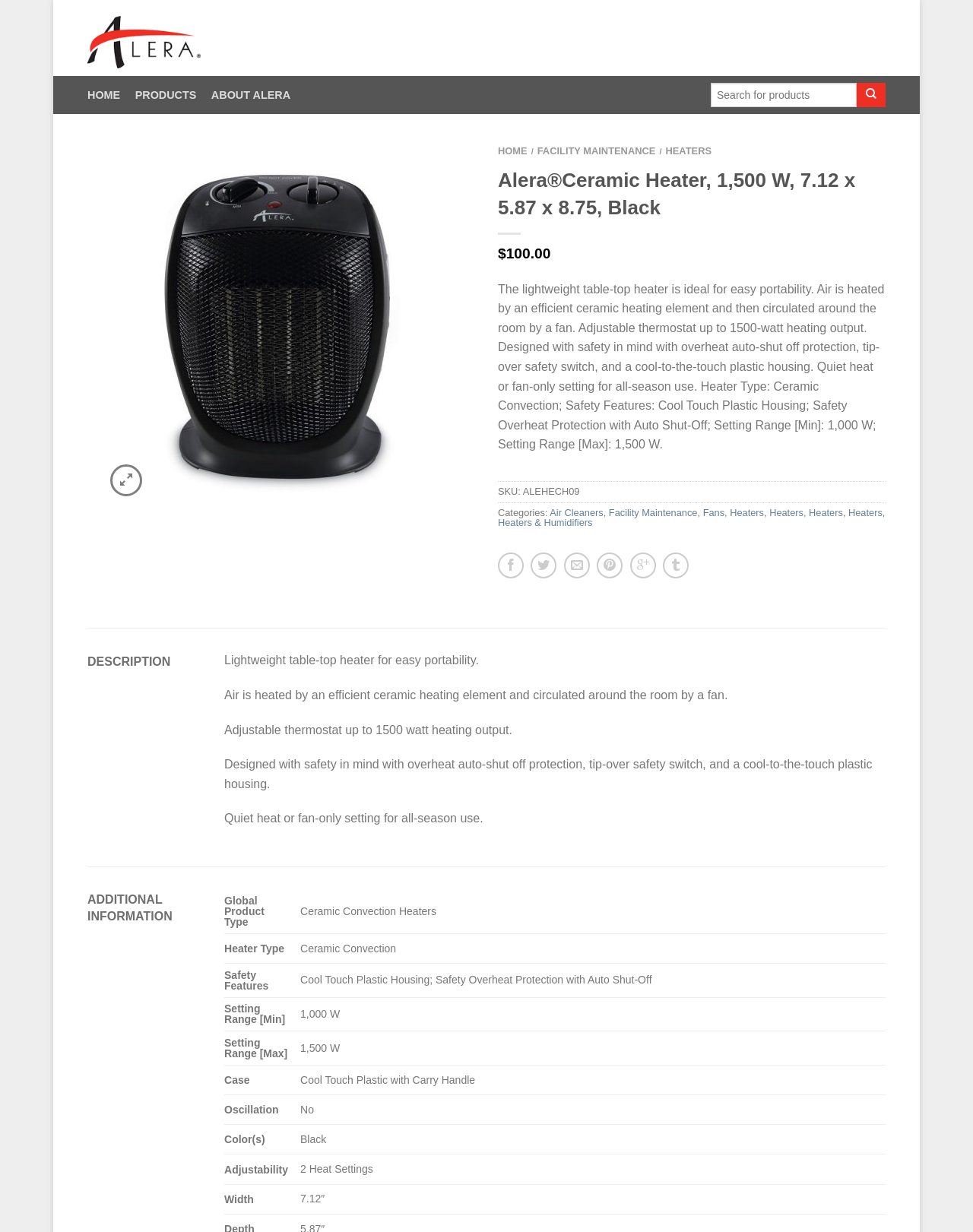Find and provide the bounding box coordinates for the UI element described here: "title="Alera Details -"". The coordinates should be given as four float numbers between 0 and 1: [left, top, right, bottom].

[0.09, 0.006, 0.254, 0.056]